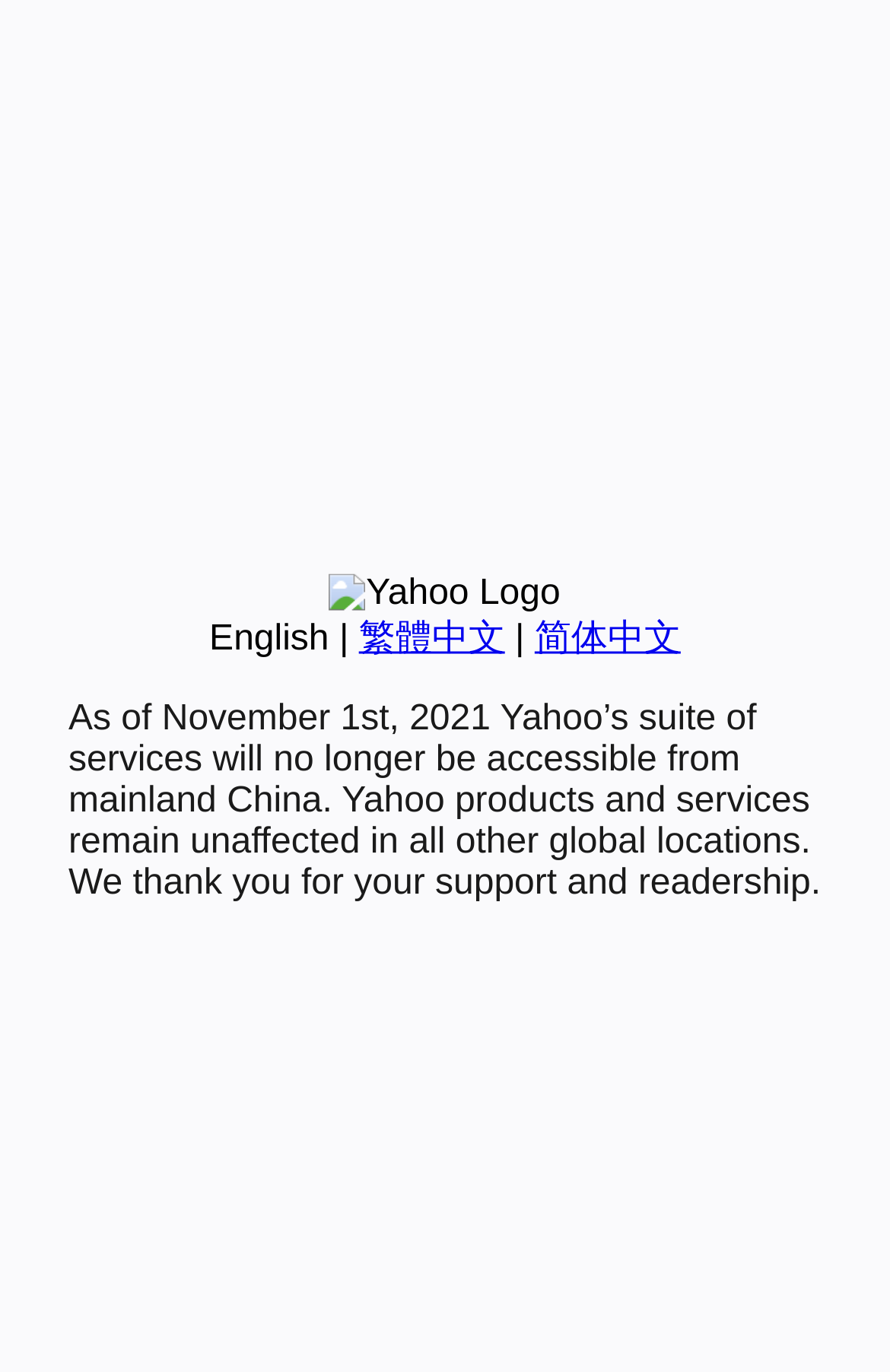Predict the bounding box of the UI element based on the description: "简体中文". The coordinates should be four float numbers between 0 and 1, formatted as [left, top, right, bottom].

[0.601, 0.451, 0.765, 0.48]